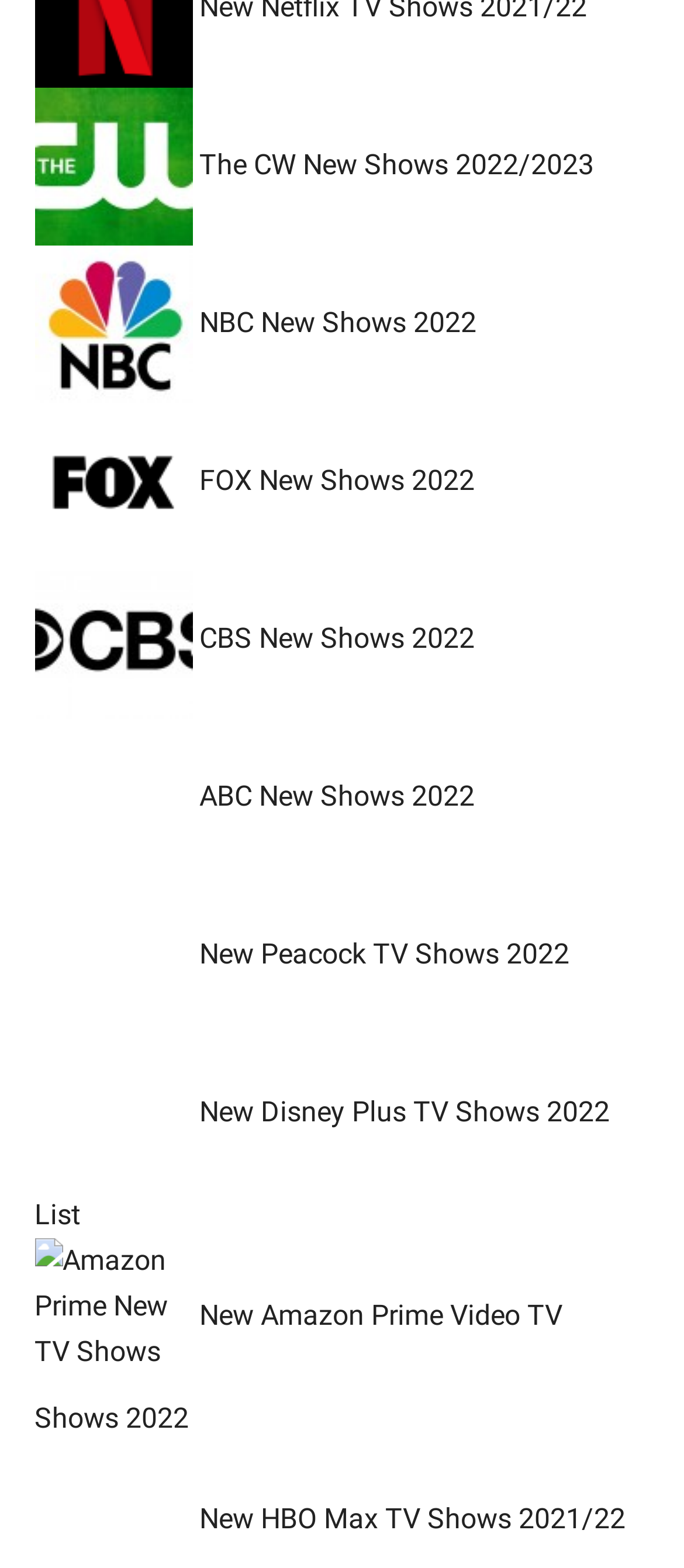Pinpoint the bounding box coordinates of the element that must be clicked to accomplish the following instruction: "Check out FOX new shows for 2021/22". The coordinates should be in the format of four float numbers between 0 and 1, i.e., [left, top, right, bottom].

[0.05, 0.296, 0.291, 0.317]